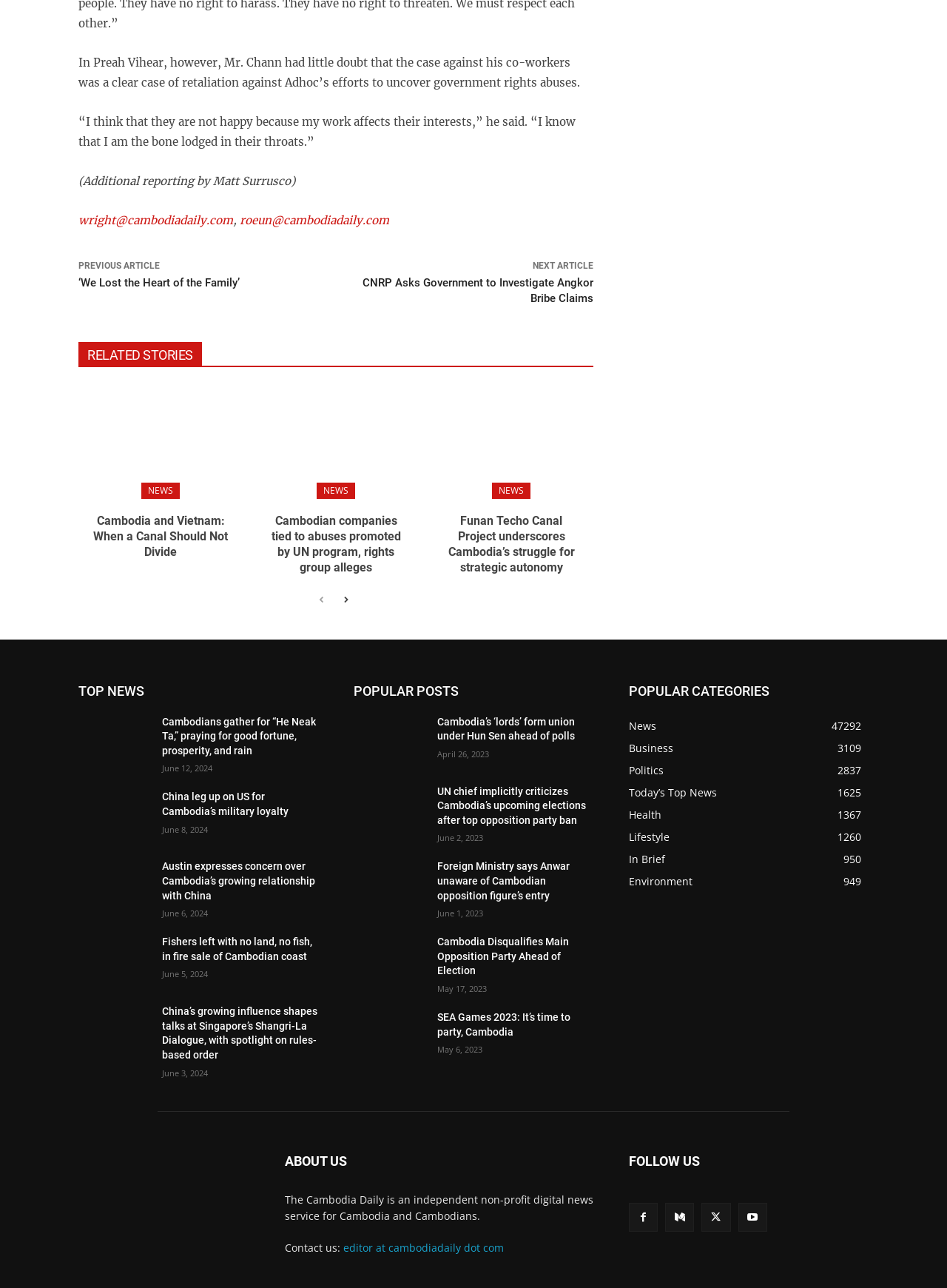Please find the bounding box coordinates of the section that needs to be clicked to achieve this instruction: "read the top news".

[0.083, 0.527, 0.336, 0.546]